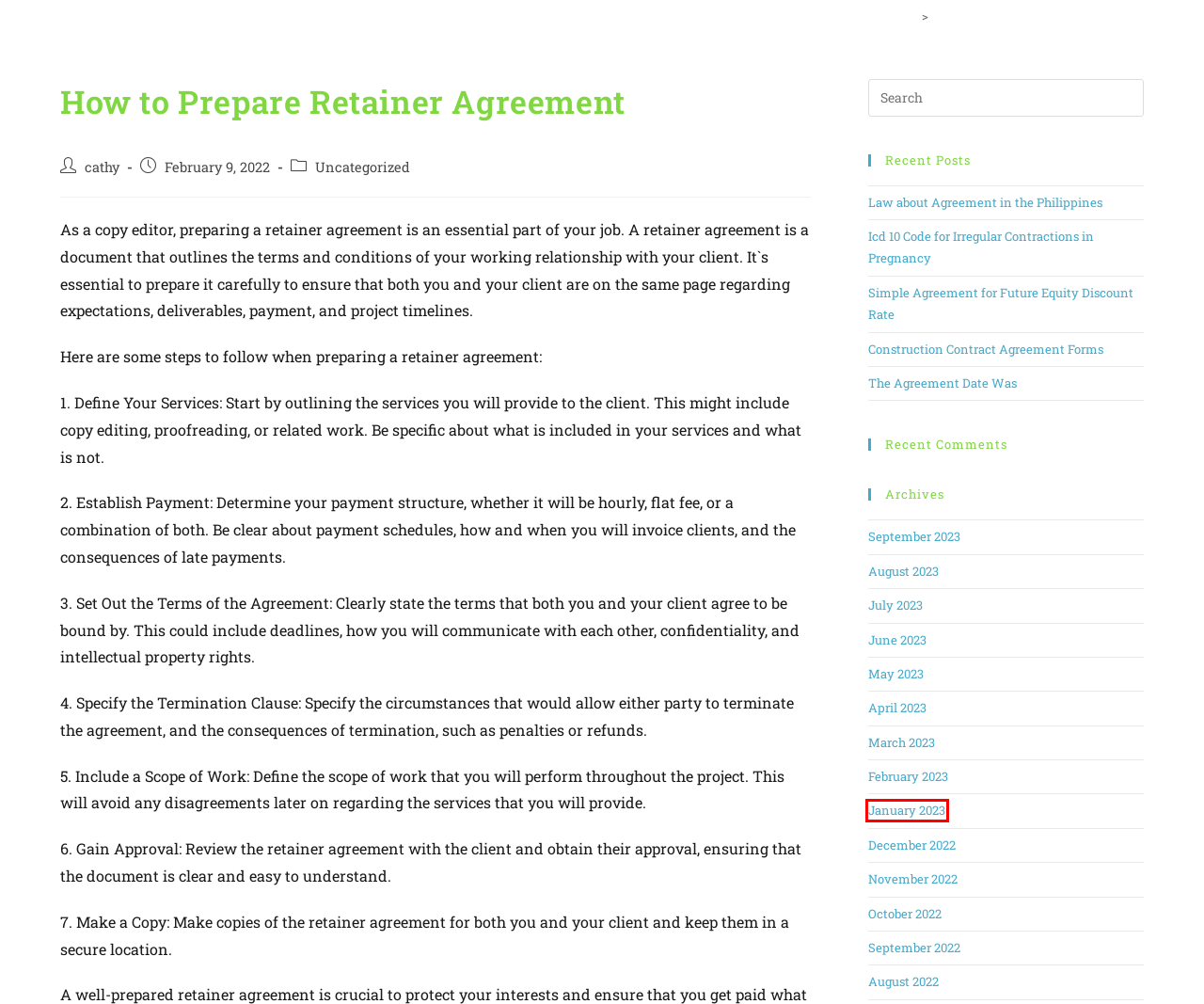Look at the screenshot of a webpage where a red rectangle bounding box is present. Choose the webpage description that best describes the new webpage after clicking the element inside the red bounding box. Here are the candidates:
A. October 2022 – Northwest Coordinating Committee
B. January 2023 – Northwest Coordinating Committee
C. The Agreement Date Was – Northwest Coordinating Committee
D. cathy – Northwest Coordinating Committee
E. November 2022 – Northwest Coordinating Committee
F. August 2022 – Northwest Coordinating Committee
G. February 2023 – Northwest Coordinating Committee
H. July 2023 – Northwest Coordinating Committee

B